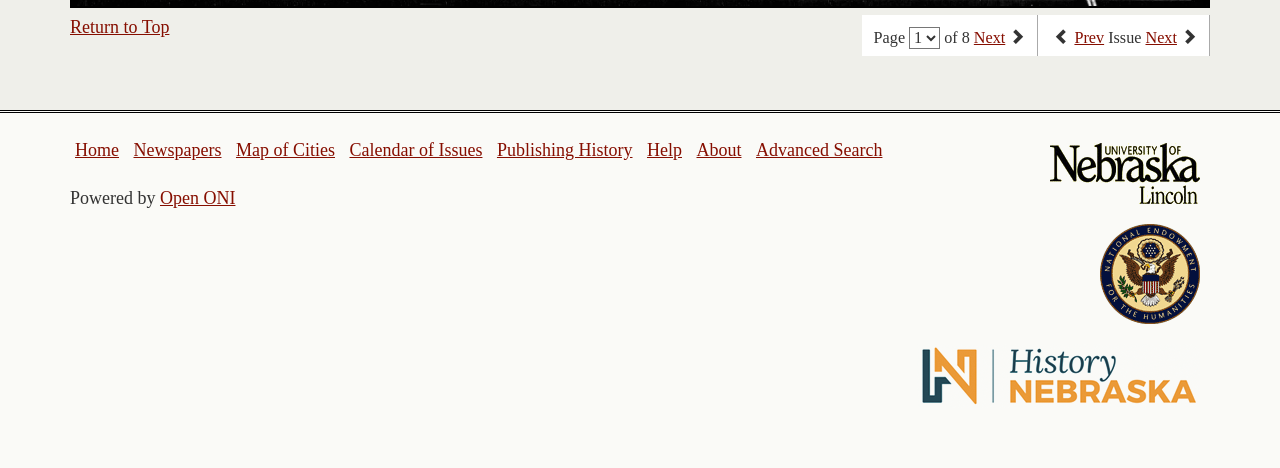What is the name of the organization associated with the logo at the bottom of the webpage?
Please respond to the question with a detailed and well-explained answer.

The logo at the bottom of the webpage can be identified as the University of Nebraska Lincoln logo by looking at the image element with the description 'University of Nebraska Lincoln logo', indicating that the organization associated with this logo is the University of Nebraska Lincoln.